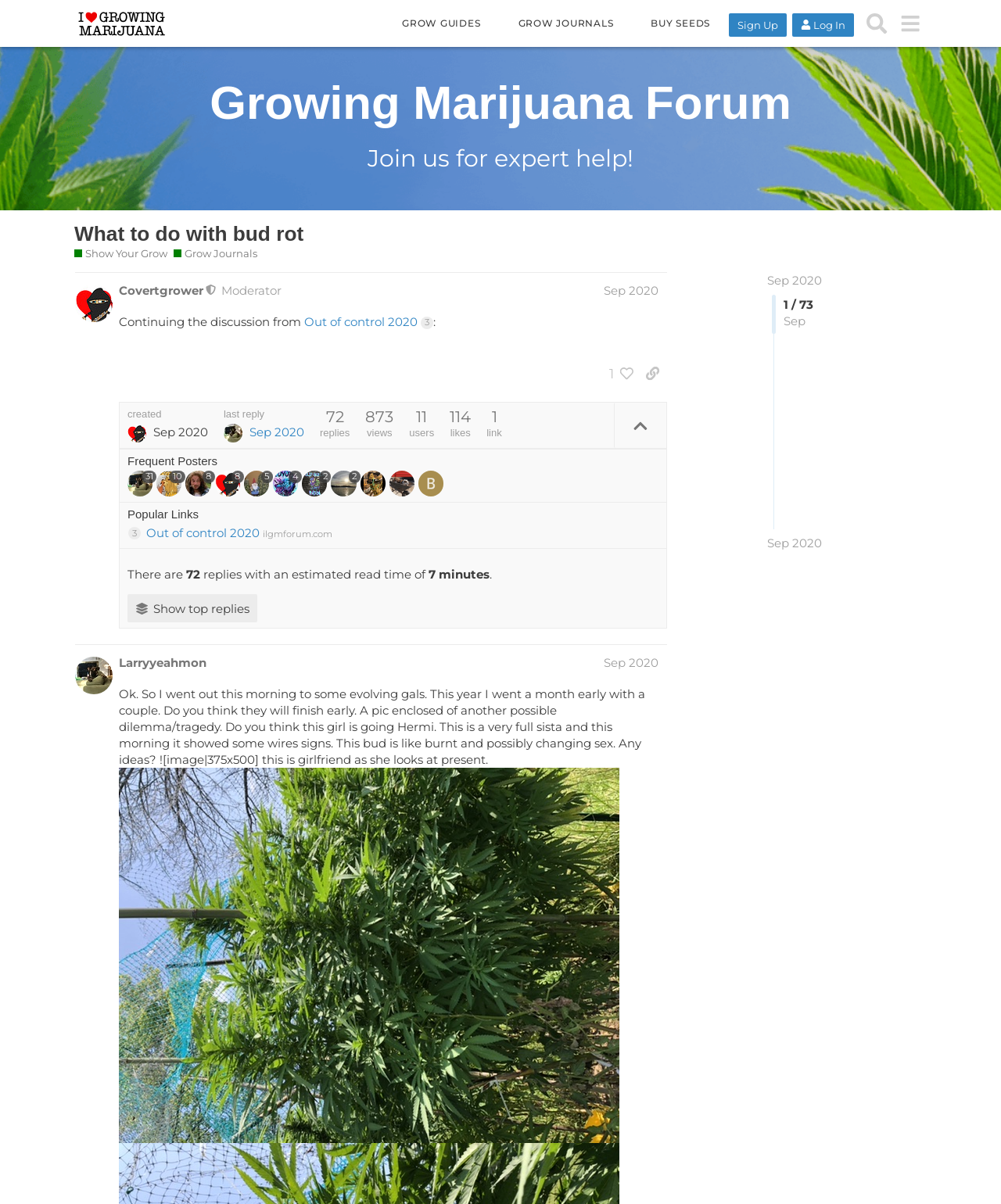Please identify the bounding box coordinates of the element I need to click to follow this instruction: "Click on the 'Sign Up' button".

[0.728, 0.011, 0.786, 0.03]